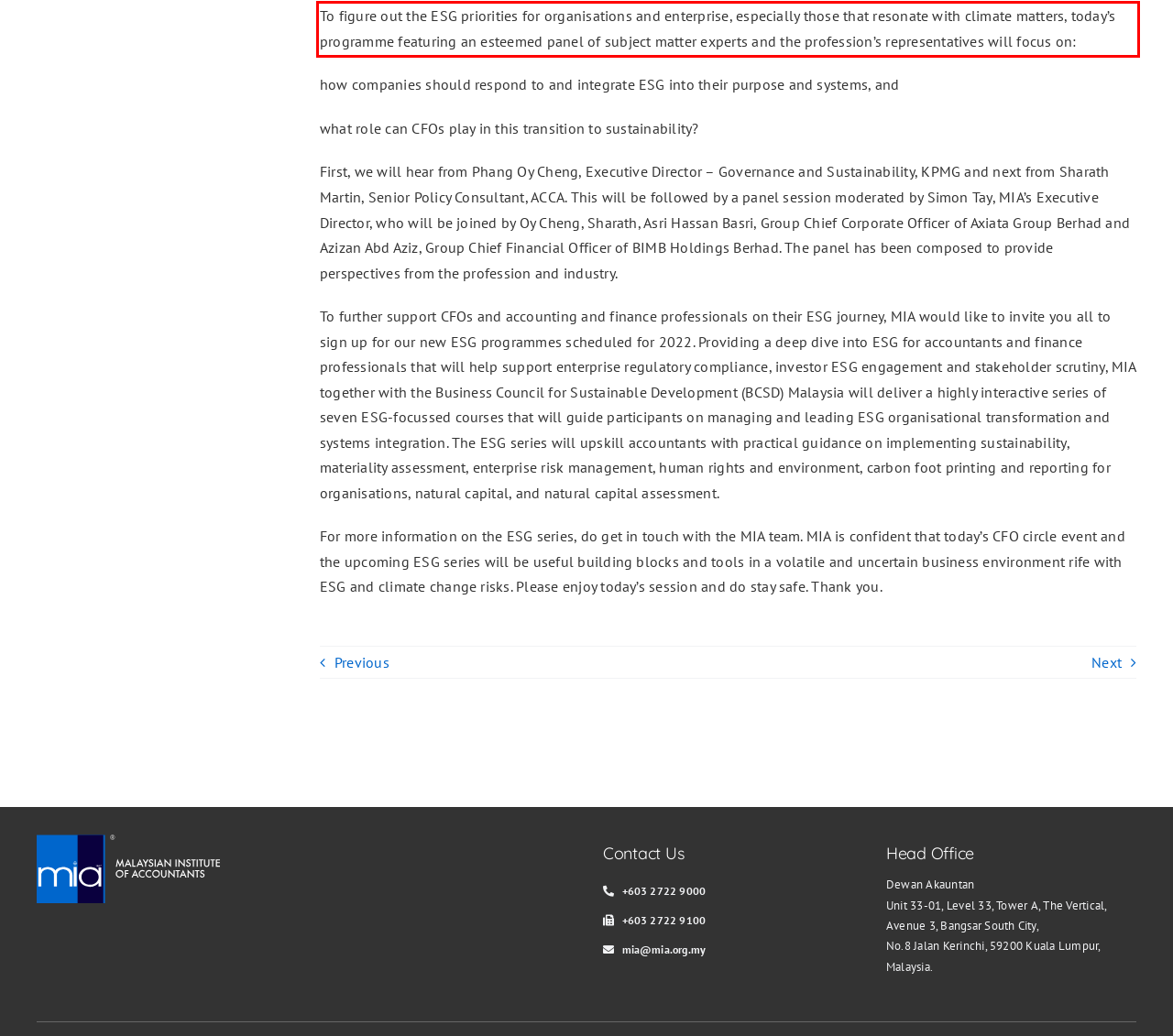From the given screenshot of a webpage, identify the red bounding box and extract the text content within it.

To figure out the ESG priorities for organisations and enterprise, especially those that resonate with climate matters, today’s programme featuring an esteemed panel of subject matter experts and the profession’s representatives will focus on: